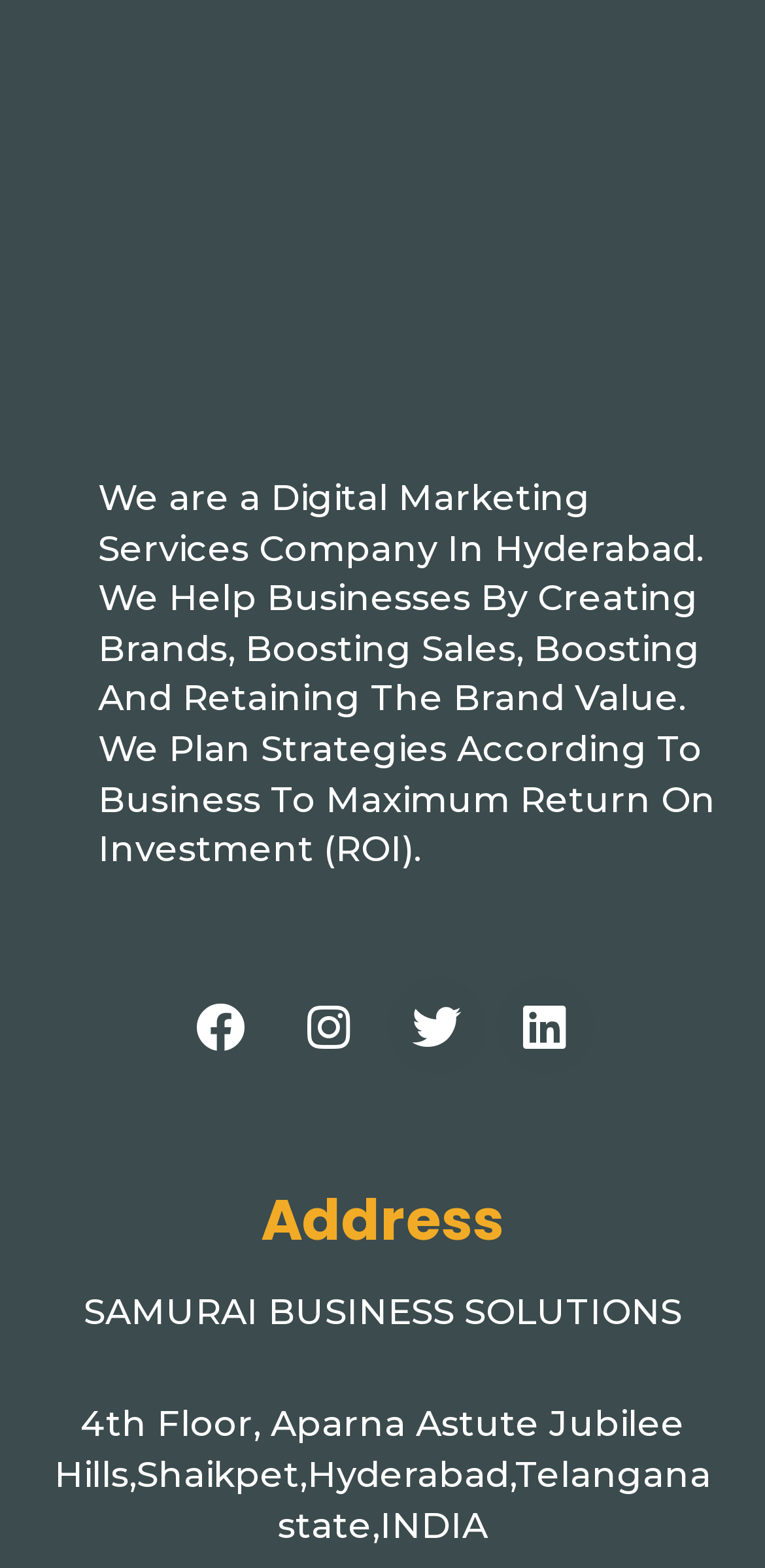What is the company's goal for its clients?
Please ensure your answer to the question is detailed and covers all necessary aspects.

The company's goal for its clients can be found in the static text element at the top of the page, which states that the company plans strategies according to business to maximum return on investment (ROI).